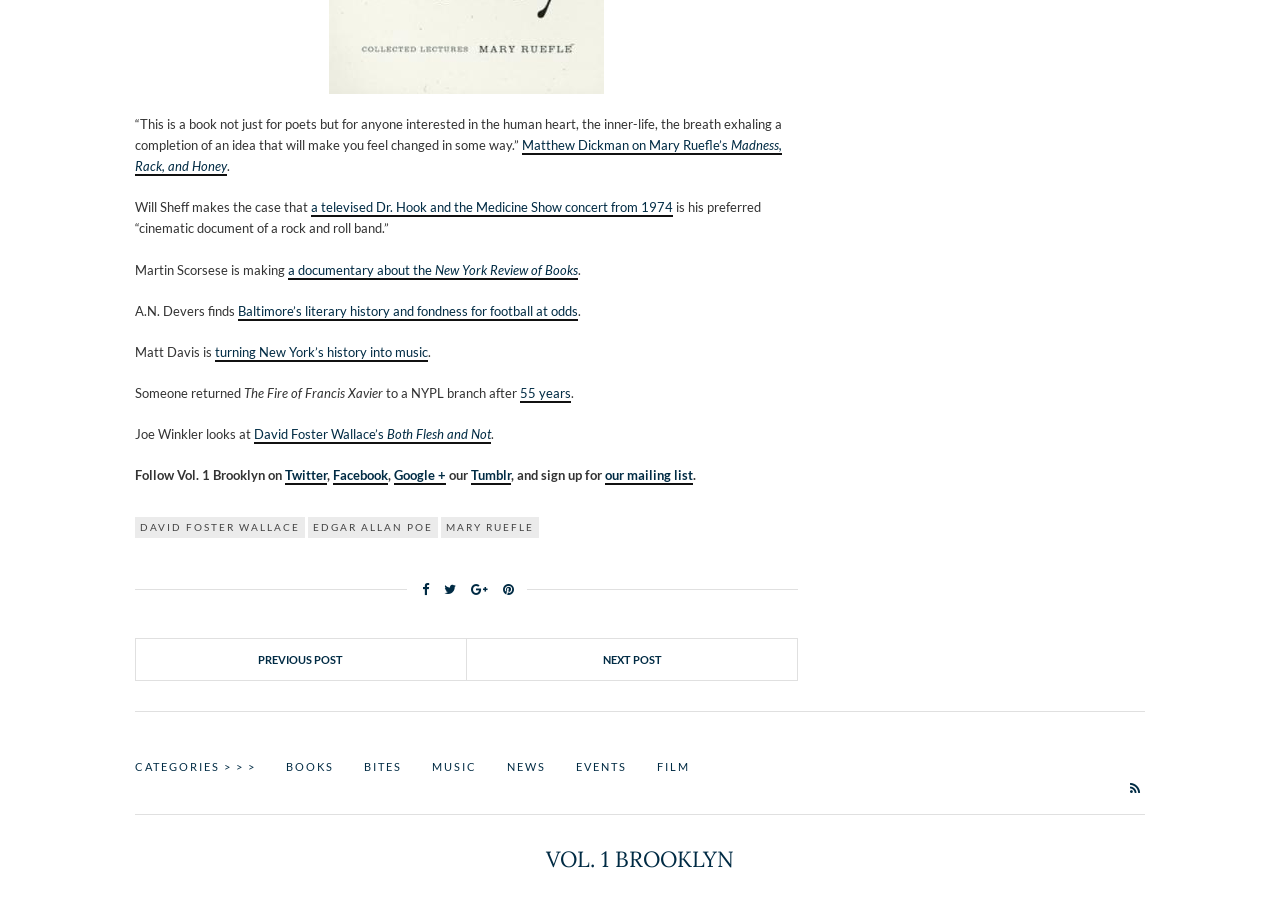How many categories are listed on the webpage?
Provide an in-depth and detailed answer to the question.

The webpage lists six categories: Books, Bites, Music, News, Events, and Film.